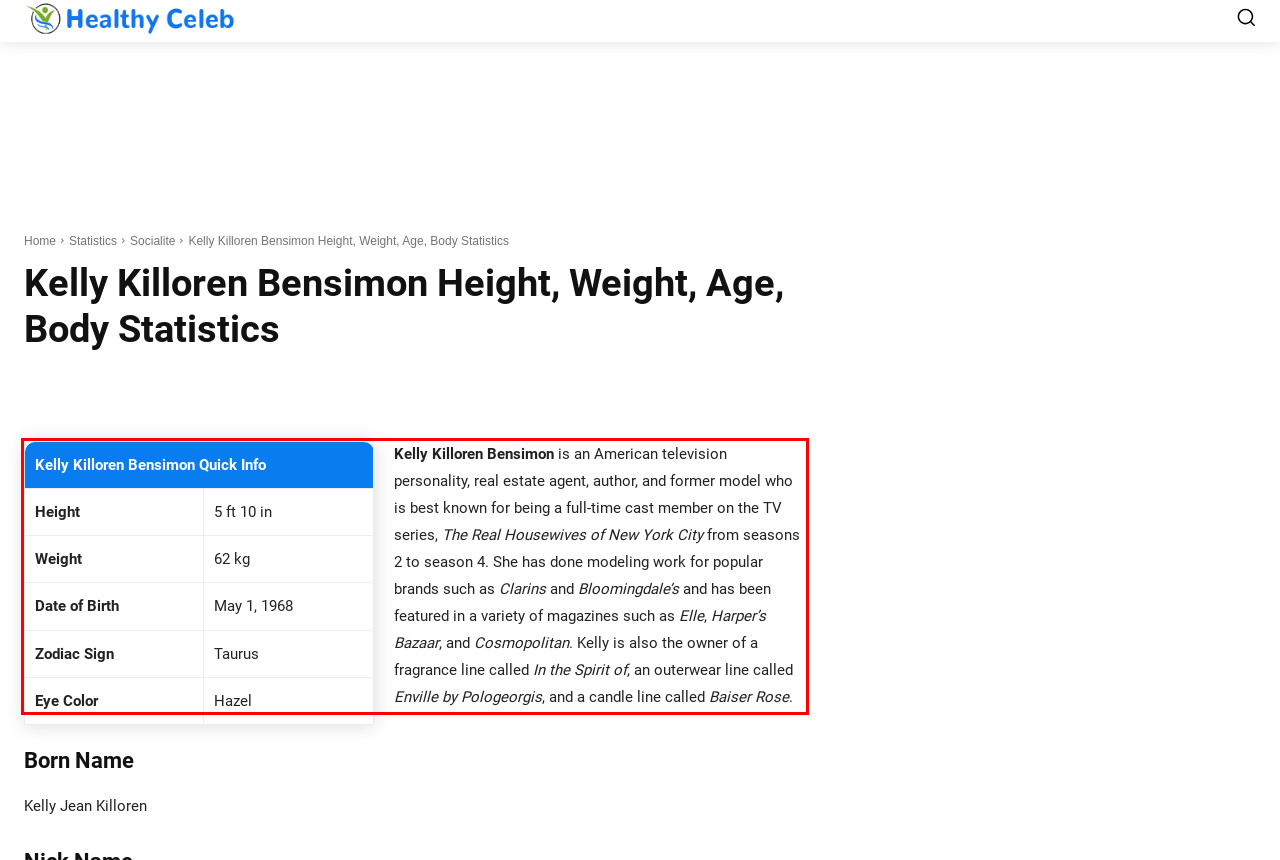Within the provided webpage screenshot, find the red rectangle bounding box and perform OCR to obtain the text content.

Kelly Killoren Bensimon is an American television personality, real estate agent, author, and former model who is best known for being a full-time cast member on the TV series, The Real Housewives of New York City from seasons 2 to season 4. She has done modeling work for popular brands such as Clarins and Bloomingdale’s and has been featured in a variety of magazines such as Elle, Harper’s Bazaar, and Cosmopolitan. Kelly is also the owner of a fragrance line called In the Spirit of, an outerwear line called Enville by Pologeorgis, and a candle line called Baiser Rose.